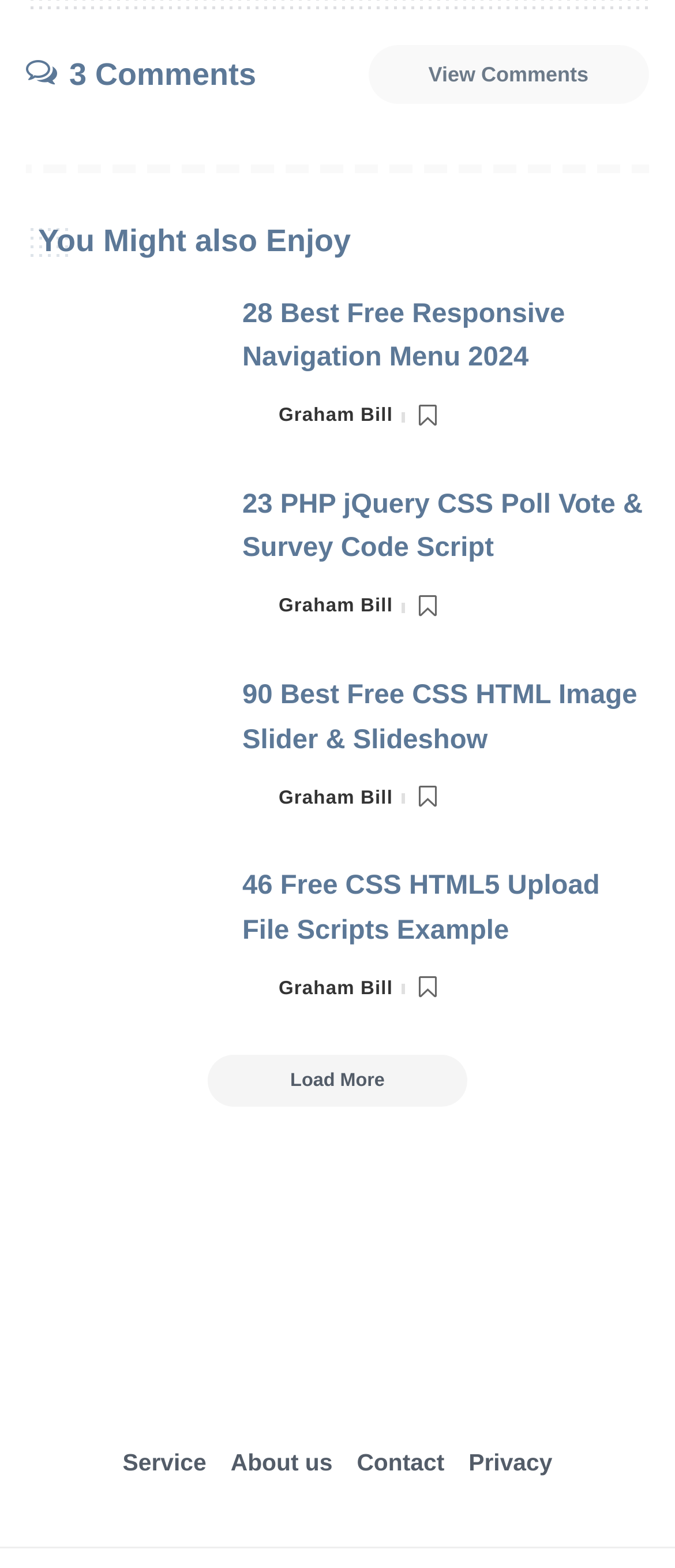Please identify the coordinates of the bounding box that should be clicked to fulfill this instruction: "Load more content".

[0.308, 0.672, 0.692, 0.705]